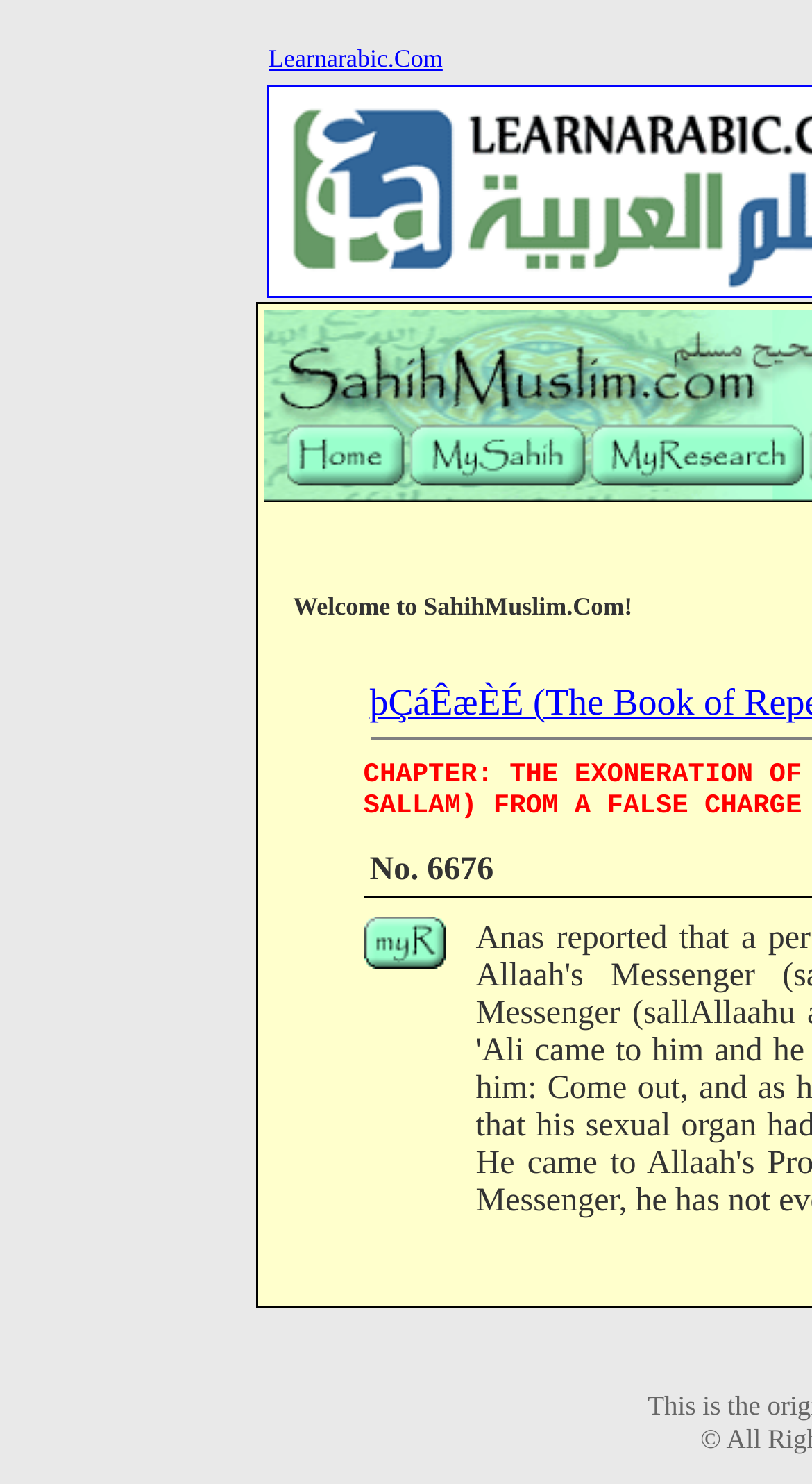Is there an image in the table?
Answer with a single word or phrase by referring to the visual content.

Yes